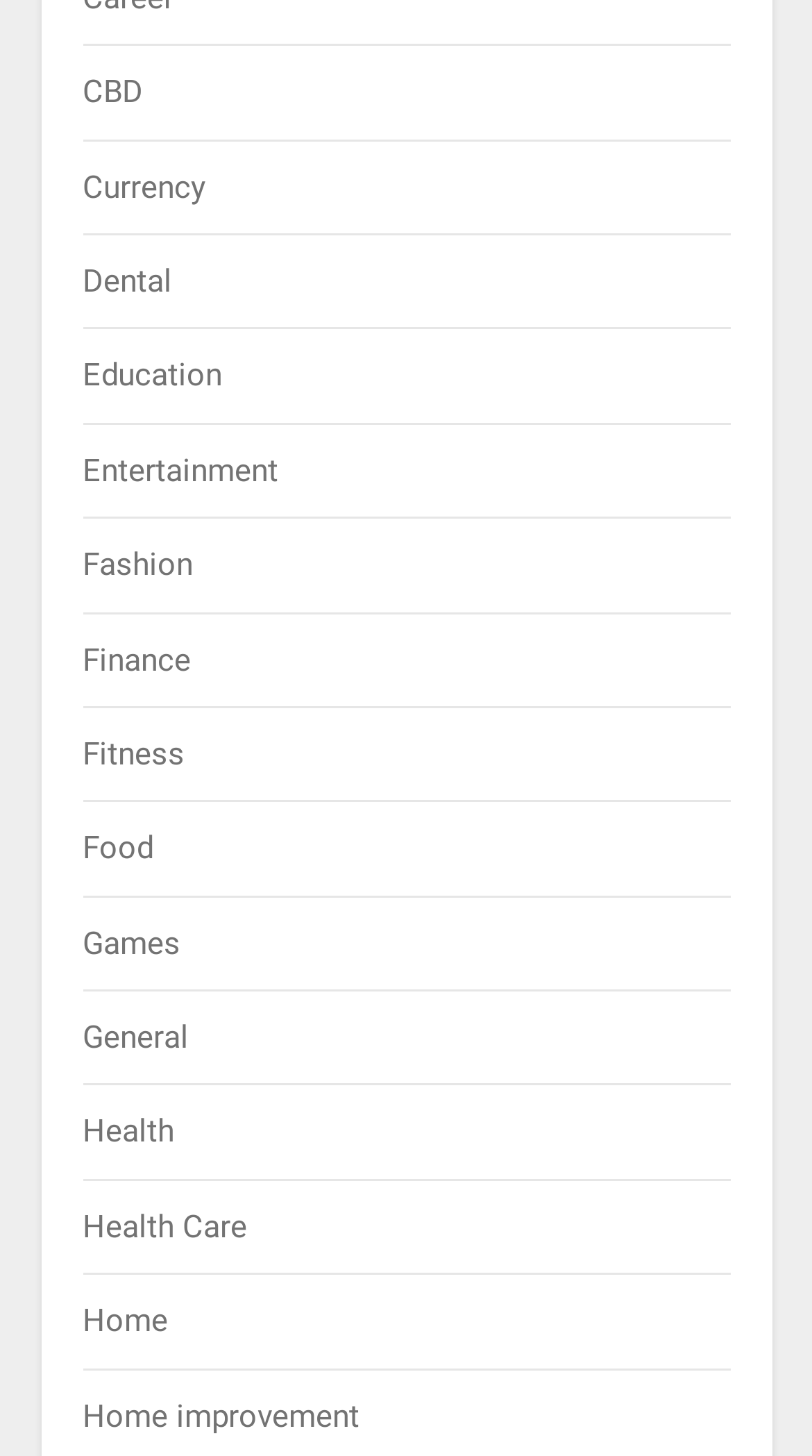Given the description of a UI element: "Dental", identify the bounding box coordinates of the matching element in the webpage screenshot.

[0.101, 0.18, 0.212, 0.206]